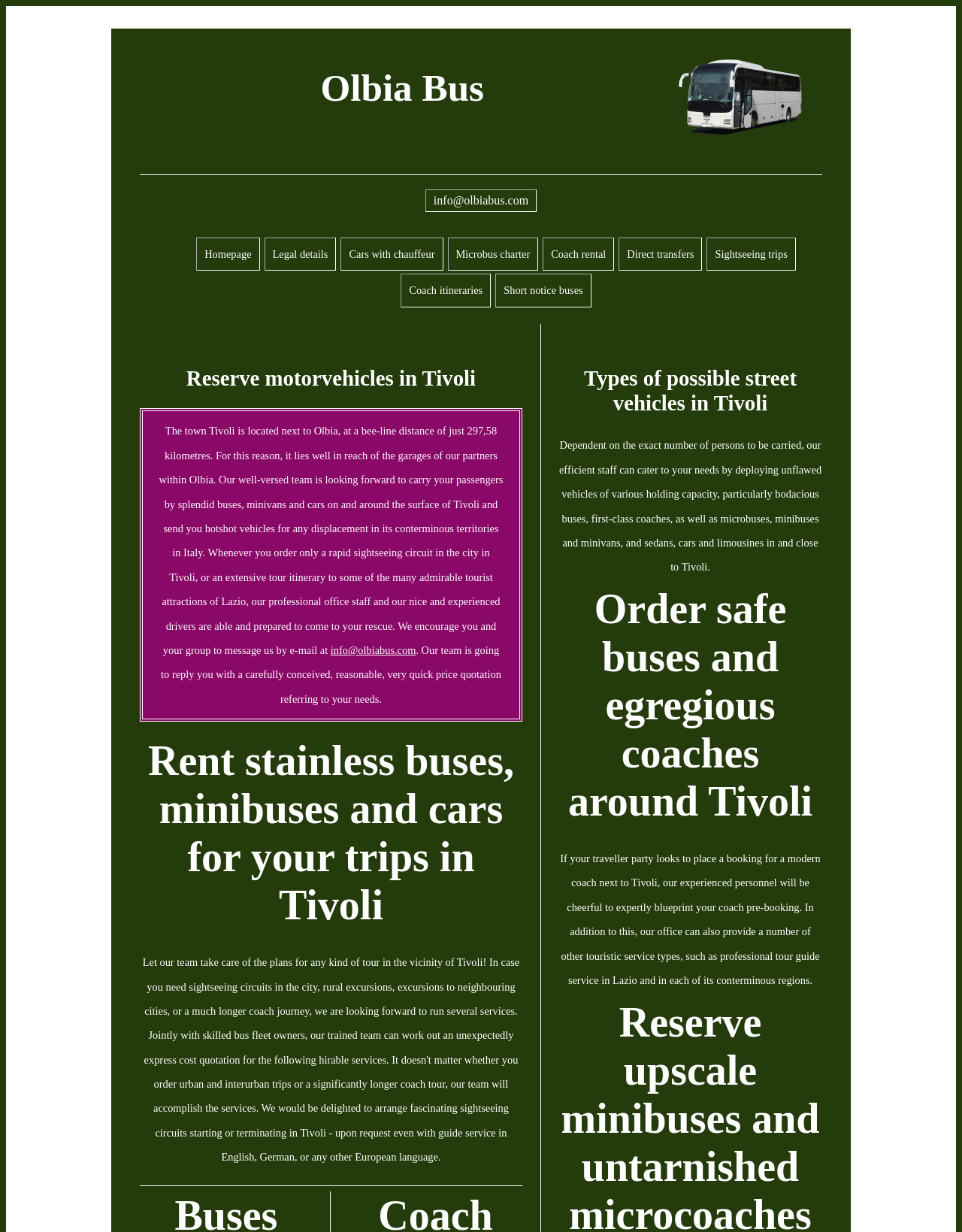Utilize the information from the image to answer the question in detail:
What services are offered by Olbia Bus?

I found this information by looking at the links on the webpage, specifically the ones with the text 'Coach rental', 'Sightseeing trips', and 'Direct transfers' which suggest that these services are offered by Olbia Bus.